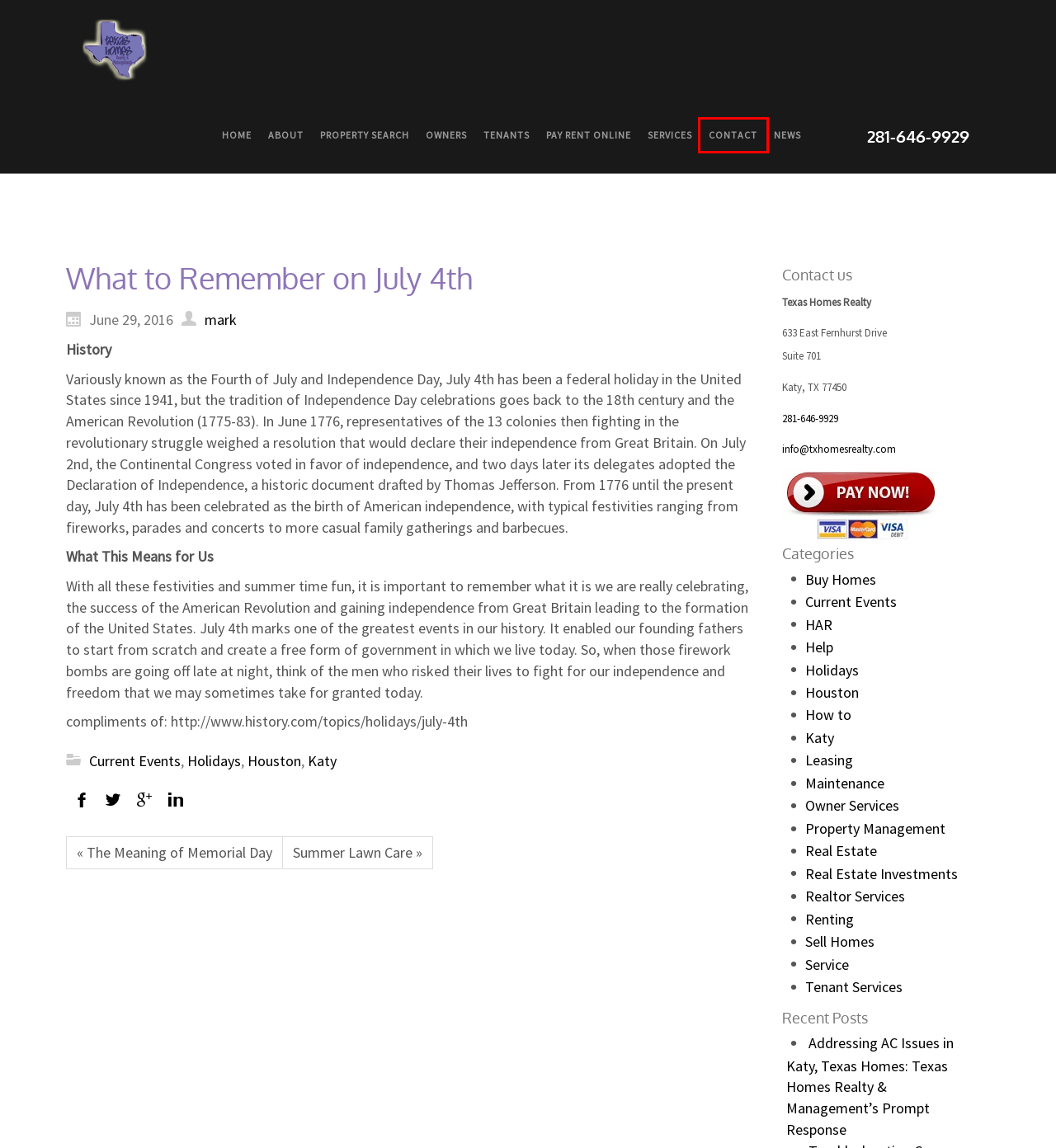Please examine the screenshot provided, which contains a red bounding box around a UI element. Select the webpage description that most accurately describes the new page displayed after clicking the highlighted element. Here are the candidates:
A. Sell Homes – Texas Homes Realty & Property Management
B. Current Events – Texas Homes Realty & Property Management
C. Houston – Texas Homes Realty & Property Management
D. HAR – Texas Homes Realty & Property Management
E. Inosio - A Modern Property Management Platform
F. Home Owners – Texas Homes Realty & Property Management
G. Owner Services – Texas Homes Realty & Property Management
H. Contact – Texas Homes Realty & Property Management

H